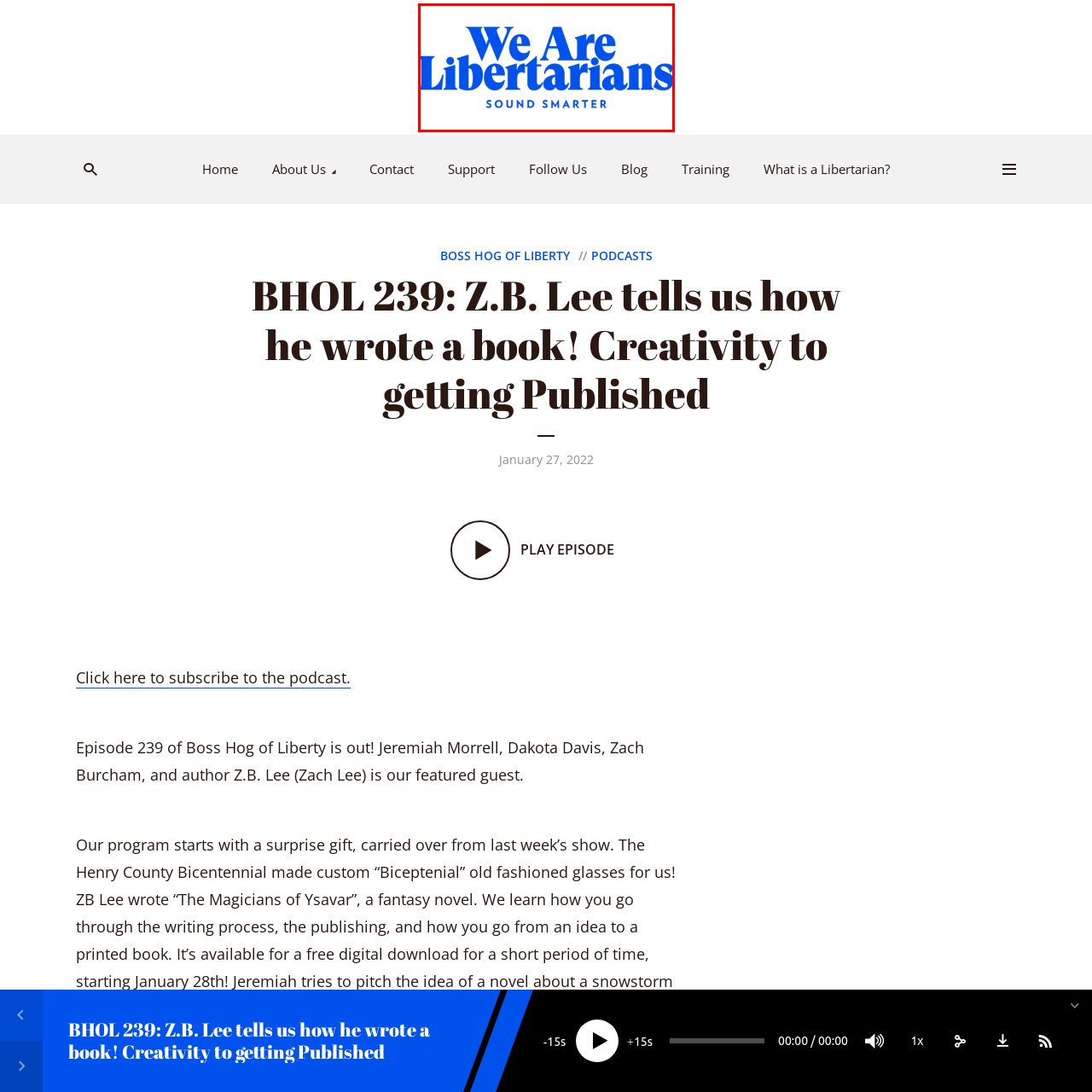Check the image marked by the red frame and reply to the question using one word or phrase:
What is the purpose of the 'We Are Libertarians Podcast Network'?

Promoting libertarian viewpoints